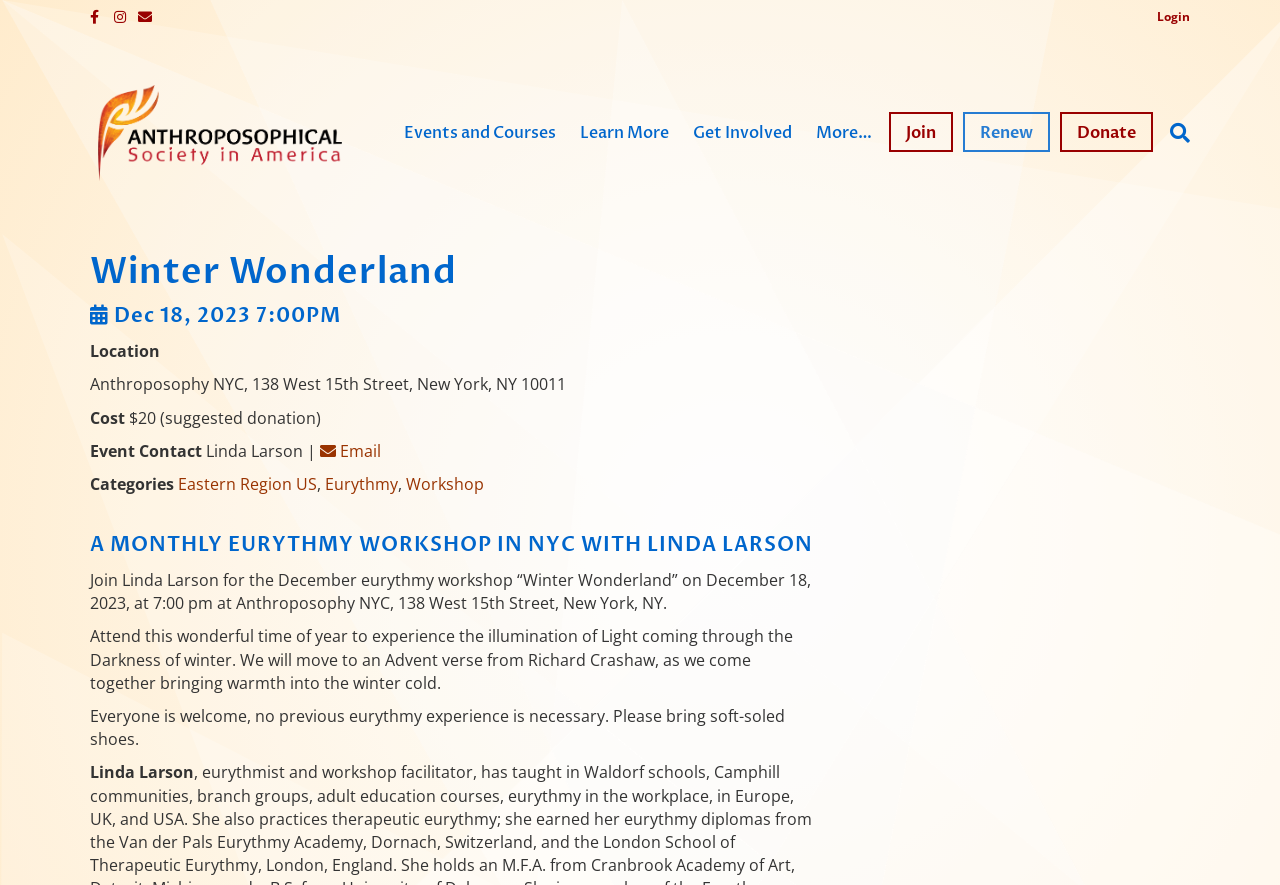Please locate the bounding box coordinates of the element that should be clicked to achieve the given instruction: "Go to the 'Home' page".

None